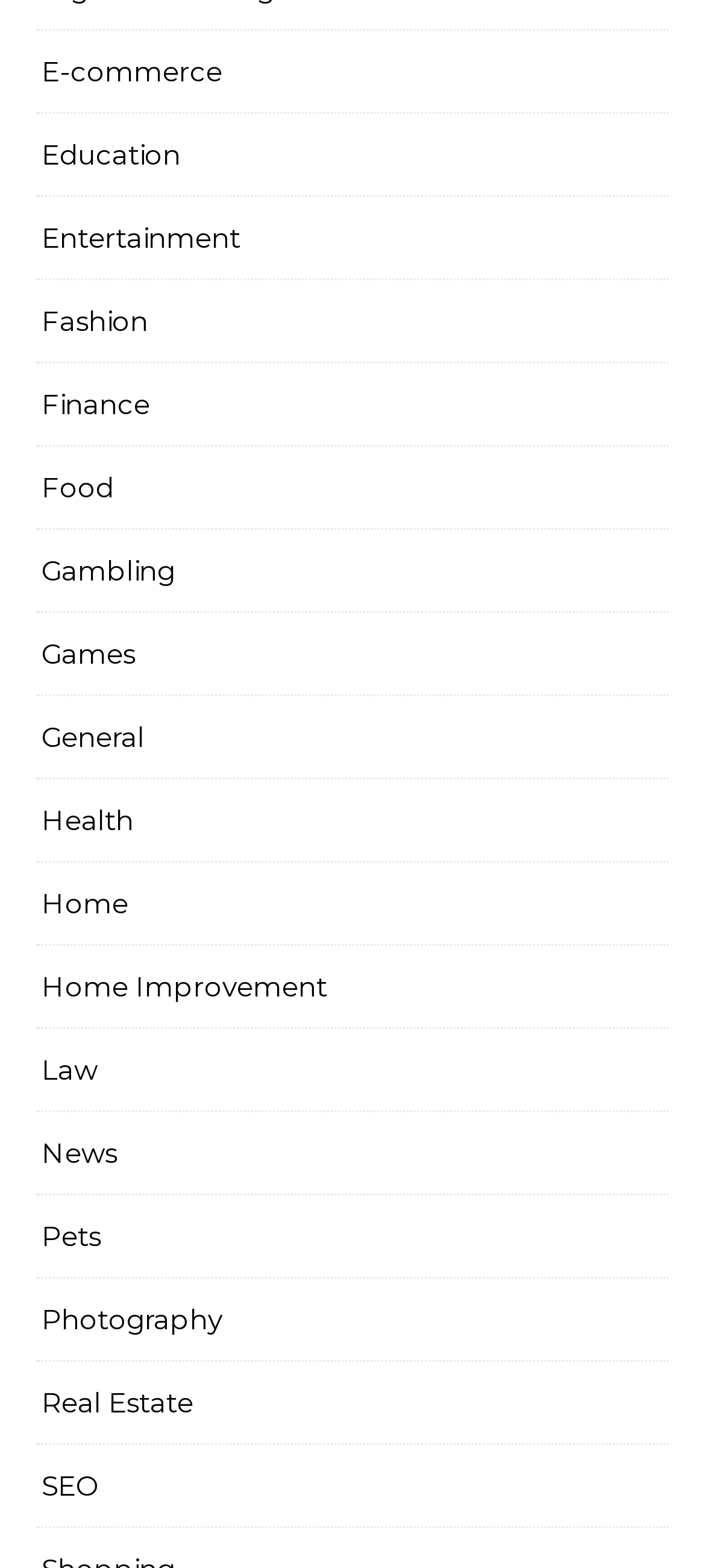Highlight the bounding box coordinates of the element you need to click to perform the following instruction: "Learn about Real Estate."

[0.059, 0.869, 0.274, 0.921]